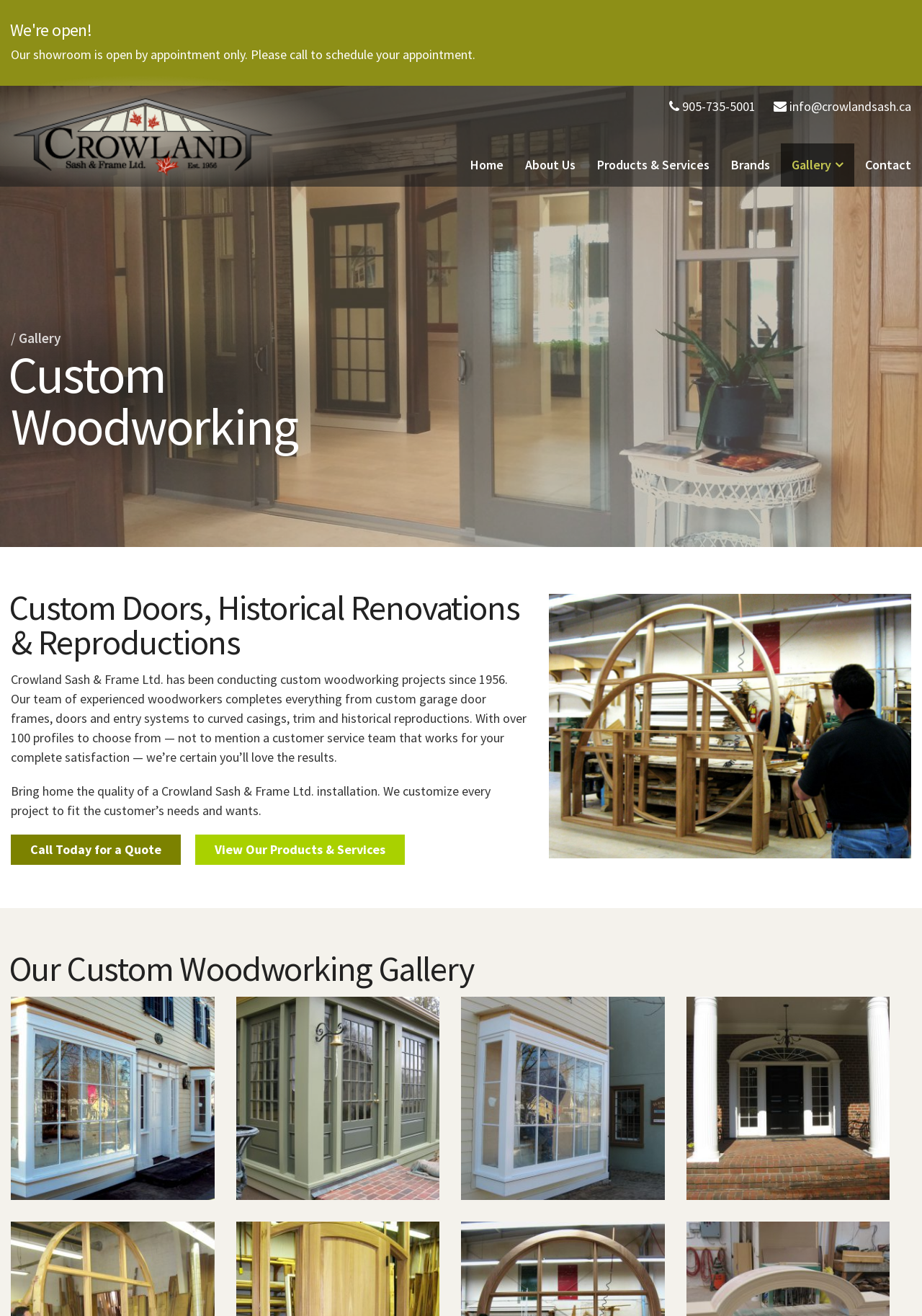How can I view the company's products and services?
Refer to the image and respond with a one-word or short-phrase answer.

Click on 'View Our Products & Services'